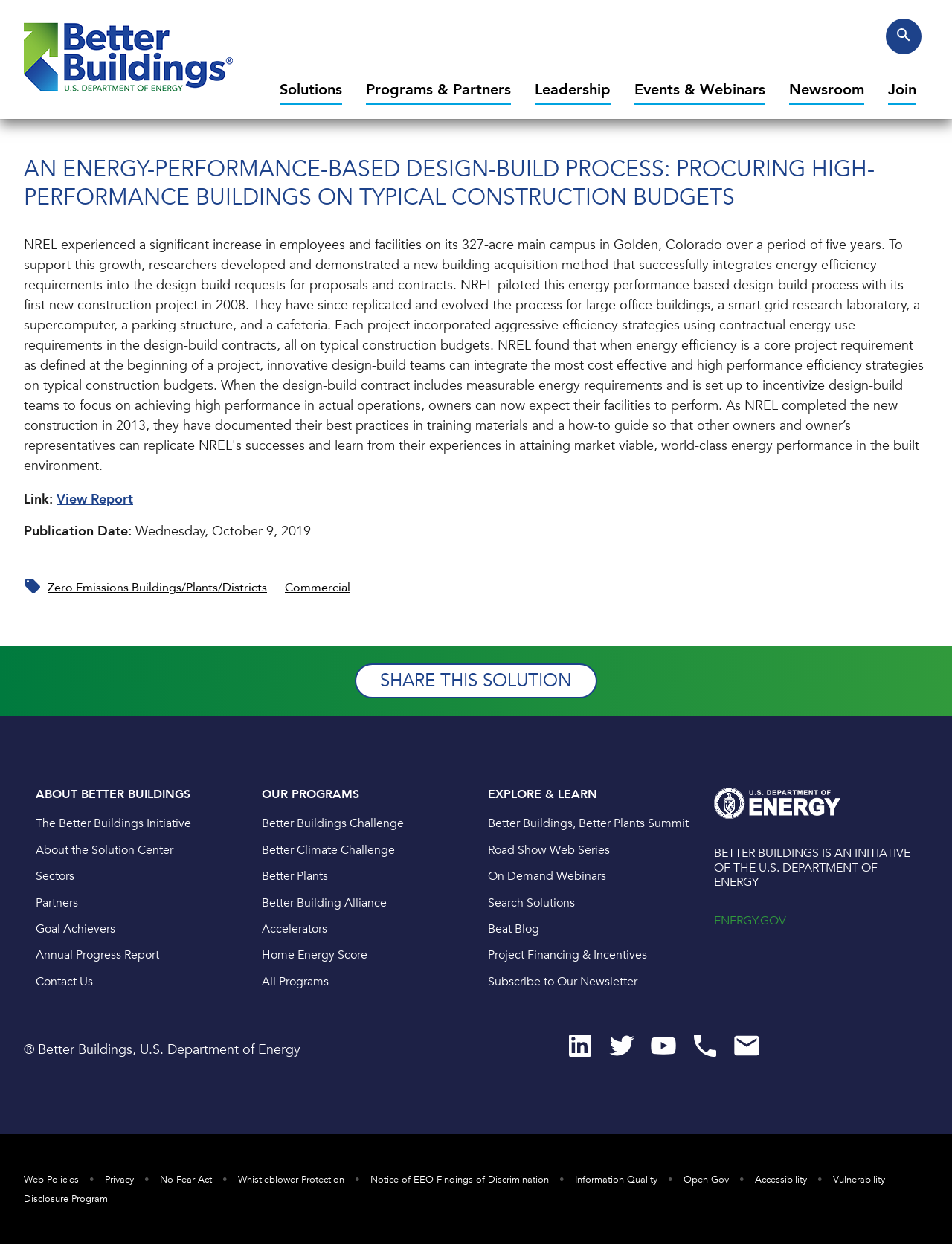Create a detailed description of the webpage's content and layout.

This webpage is about the Better Buildings Initiative, a program focused on energy performance and design-build processes for high-performance buildings. At the top of the page, there is a search button with a magnifying glass icon, accompanied by a "Home" link and a navigation menu with links to "Solutions", "Programs & Partners", "Leadership", "Events & Webinars", and "Newsroom".

Below the navigation menu, there is a main section with a heading that matches the title of the webpage. This section contains an article with a link to view a report, publication date, and related links to "Zero Emissions Buildings/Plants/Districts" and "Commercial" topics.

On the right side of the page, there is a call-to-action link to "SHARE THIS SOLUTION". Below this link, there is a section with information about the Better Buildings Initiative, including links to "The Better Buildings Initiative", "About the Solution Center", and other related topics.

The bottom section of the page is dedicated to the program's resources, with three columns of links to various programs, events, and learning resources. The left column includes links to "Better Buildings Challenge", "Better Climate Challenge", and other programs. The middle column has links to "Better Buildings, Better Plants Summit", "Road Show Web Series", and other events. The right column includes links to "Search Solutions", "Beat Blog", and other learning resources.

At the very bottom of the page, there is a footer section with links to the US Department of Energy, social media profiles, and a navigation menu with links to various DOE resources, including "Web Policies", "Privacy", and "Accessibility".